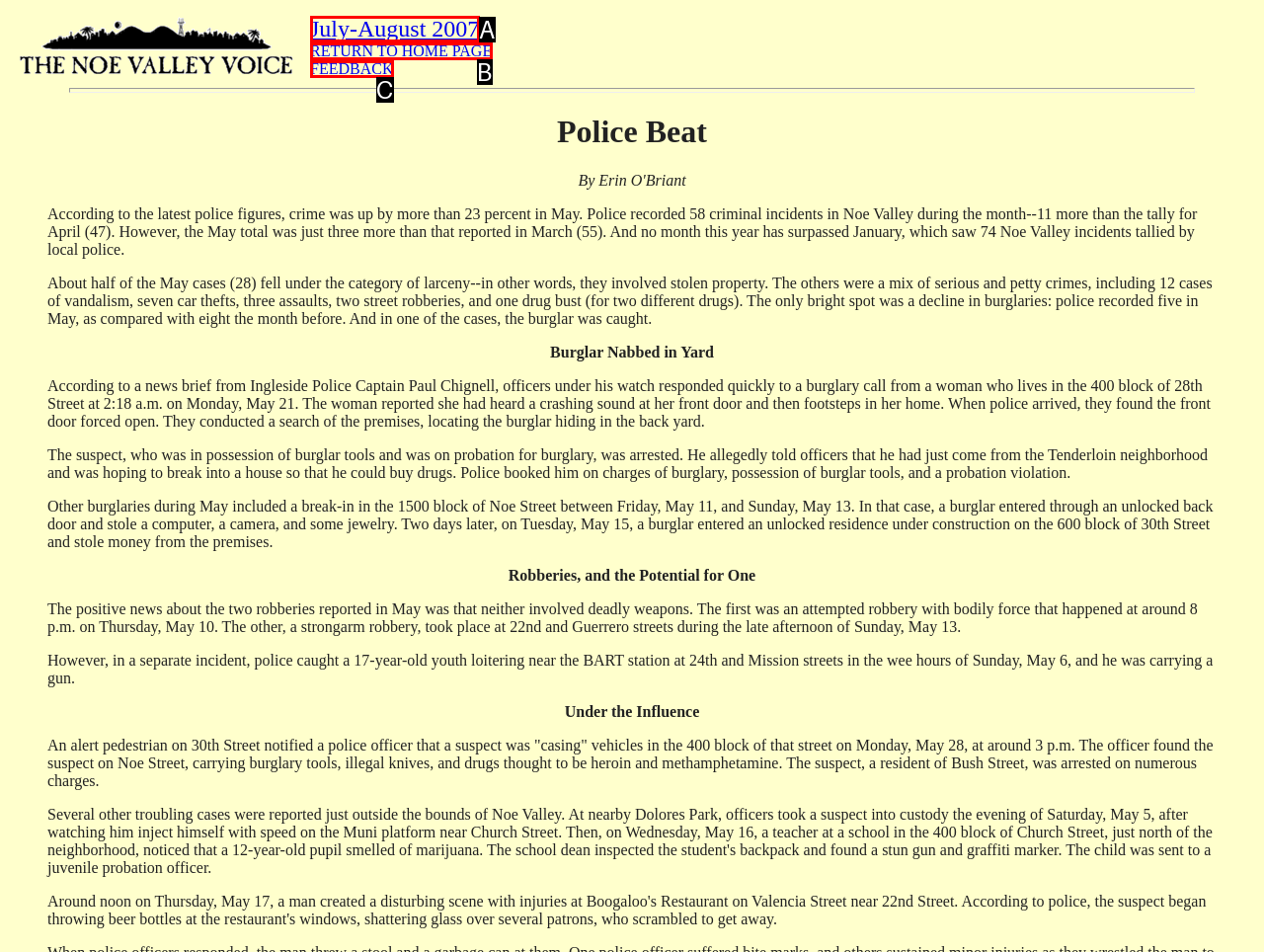Please provide the letter of the UI element that best fits the following description: RETURN TO HOME PAGE
Respond with the letter from the given choices only.

B